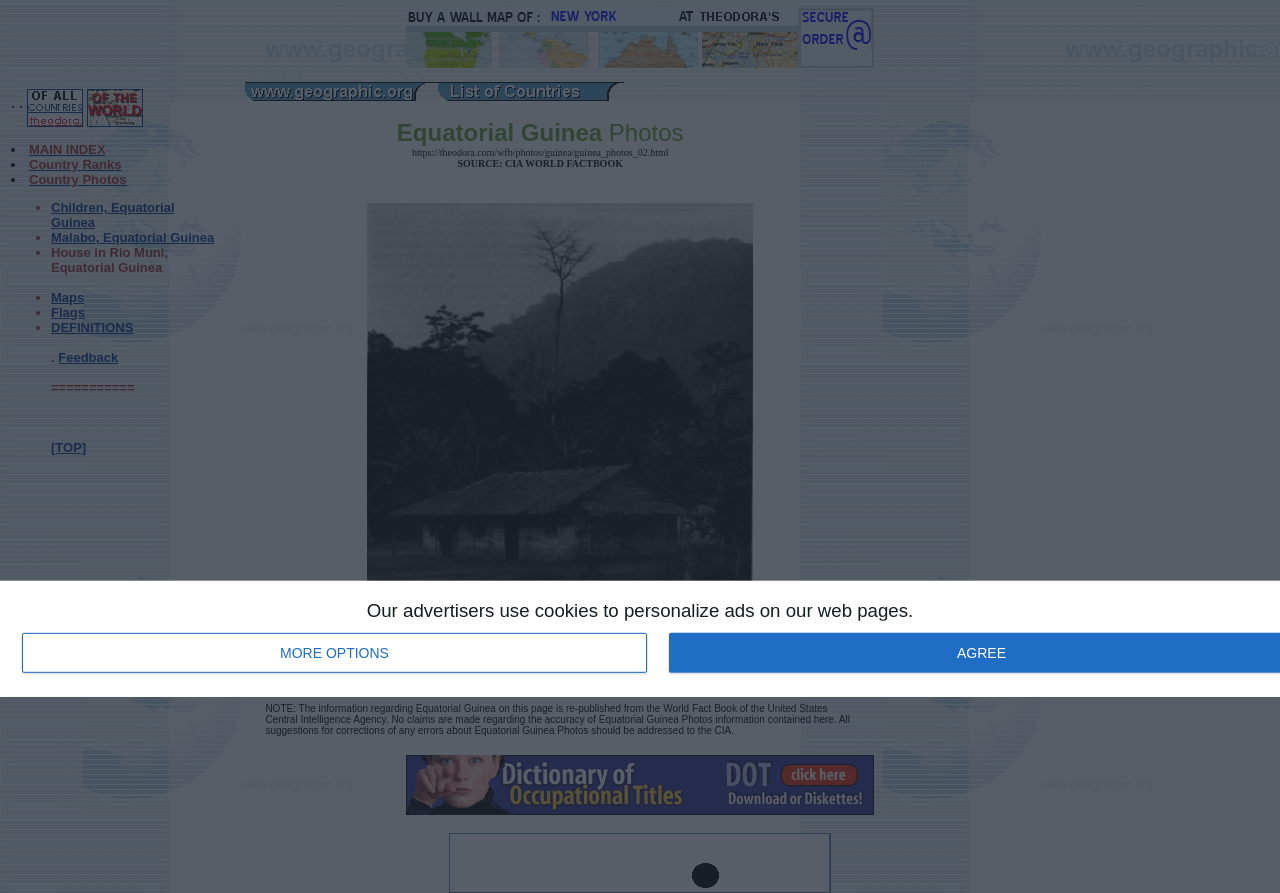From the screenshot, find the bounding box of the UI element matching this description: "Read More". Supply the bounding box coordinates in the form [left, top, right, bottom], each a float between 0 and 1.

None